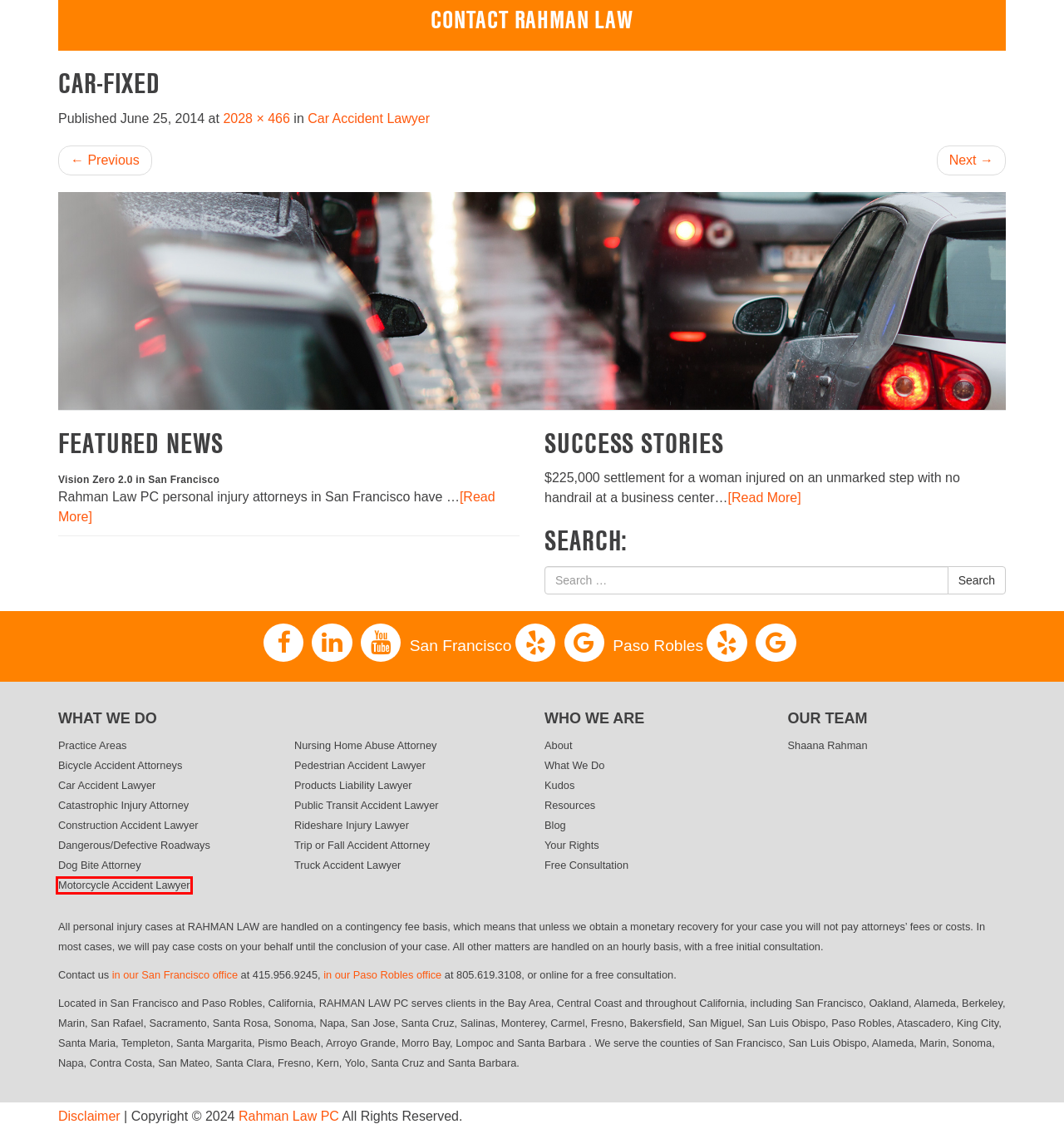With the provided screenshot showing a webpage and a red bounding box, determine which webpage description best fits the new page that appears after clicking the element inside the red box. Here are the options:
A. Nursing Home Abuse Attorney for Cases of Elder Abuse & Neglect
B. Car Accident Lawyer | Car Accident Attorney | San Francisco, Paso Robles
C. Dog Bite Attorney | San Francisco and Paso Robles
D. Bicycle Accident Attorneys | San Francisco & Paso Robles | Rahman Law
E. san-francisco-cable-car-collision-lawyers -
F. Public Transit Accident Injury Lawyer | San Francisco & Paso Robles
G. Motorcycle Accident Lawyer | San Francisco & Paso Robles | Rahman Law
H. Bringing Vision Zero 2.0 to San Francisco with Walk SF

G